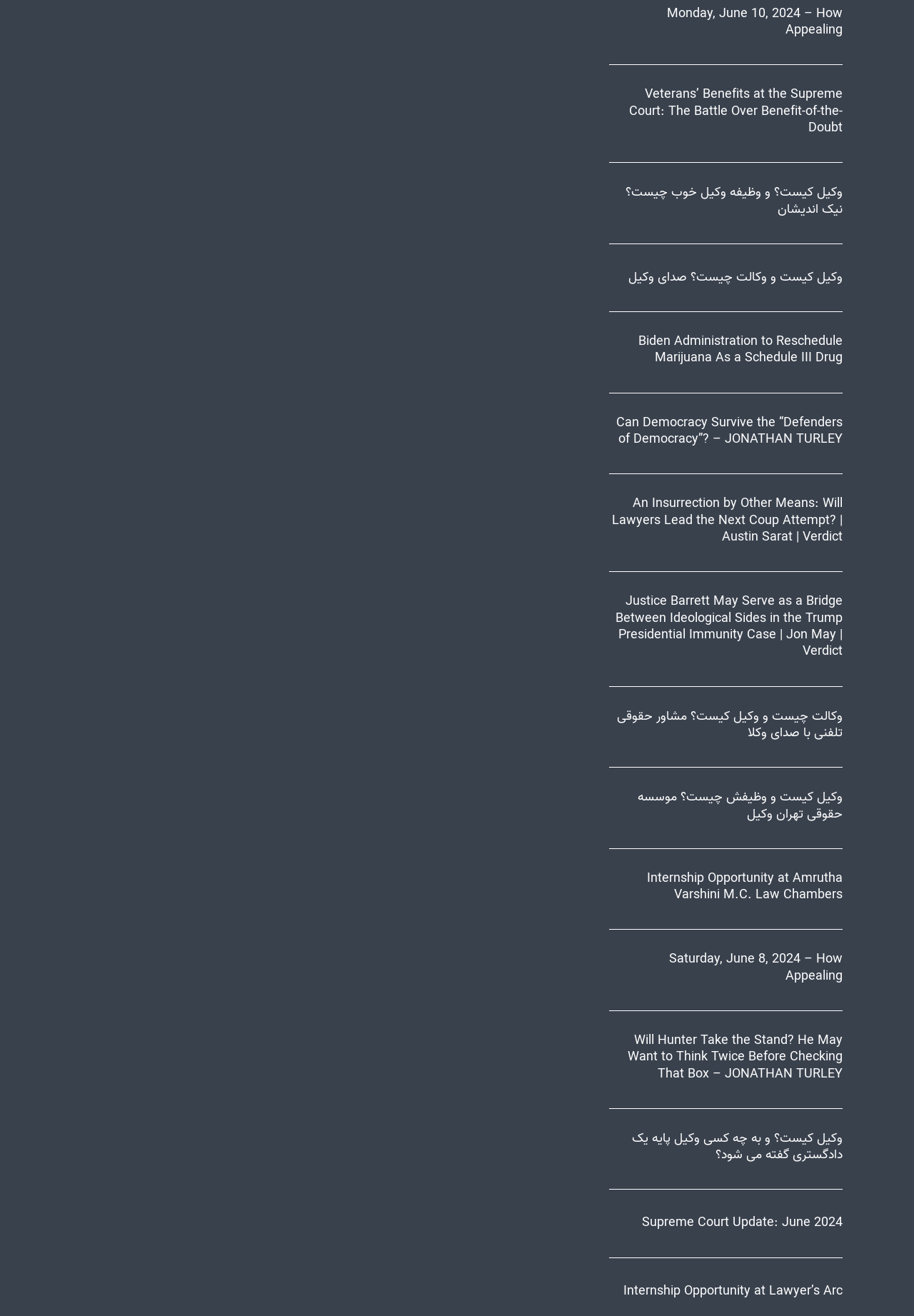Please use the details from the image to answer the following question comprehensively:
What is the last link about?

I looked at the last link on the webpage, which has the text 'Internship Opportunity at Lawyer’s Arc'. The topic of this link appears to be related to an internship opportunity at Lawyer's Arc.